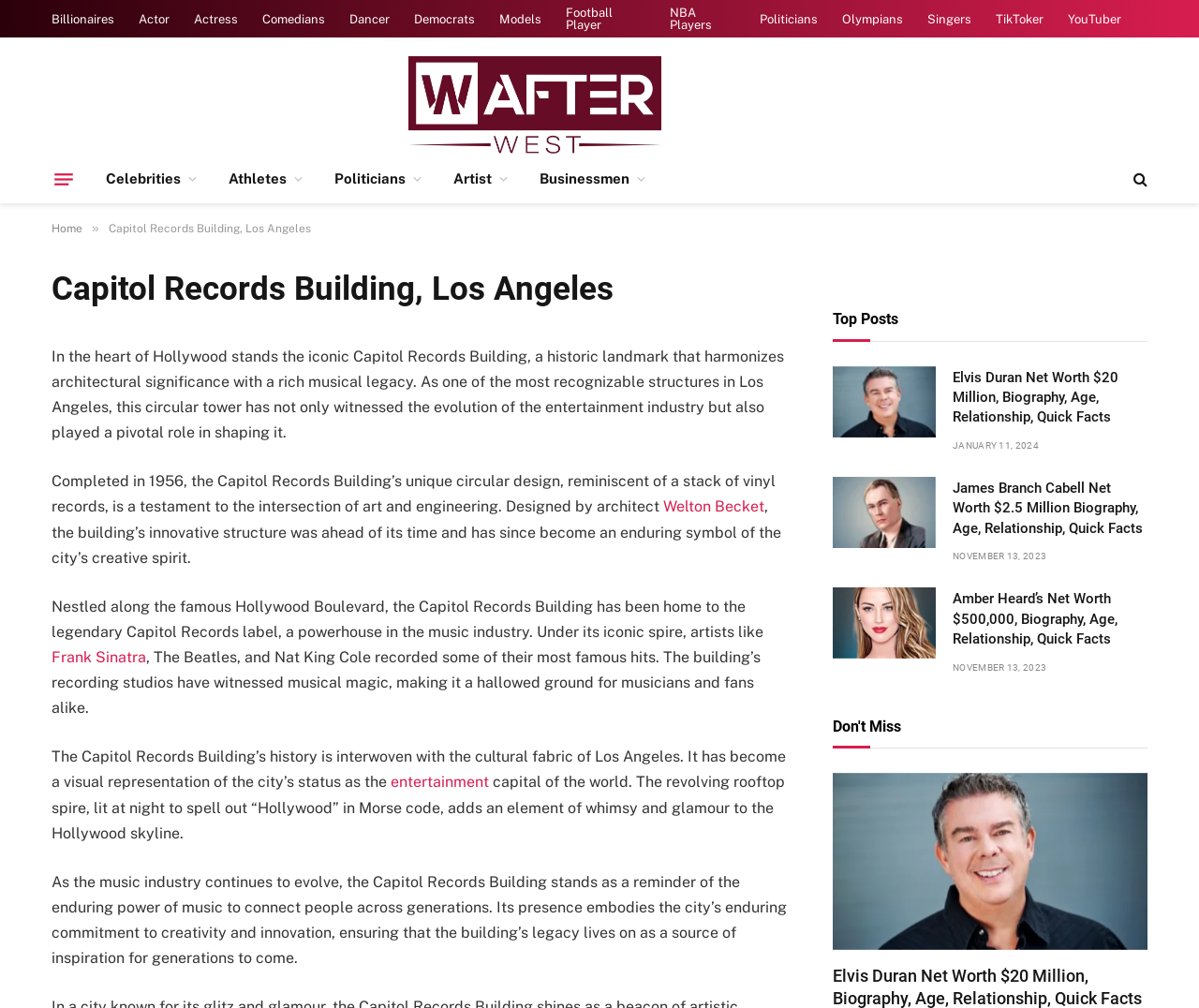Locate the bounding box coordinates of the area you need to click to fulfill this instruction: 'Click on the 'Billionaires' link'. The coordinates must be in the form of four float numbers ranging from 0 to 1: [left, top, right, bottom].

[0.033, 0.0, 0.105, 0.037]